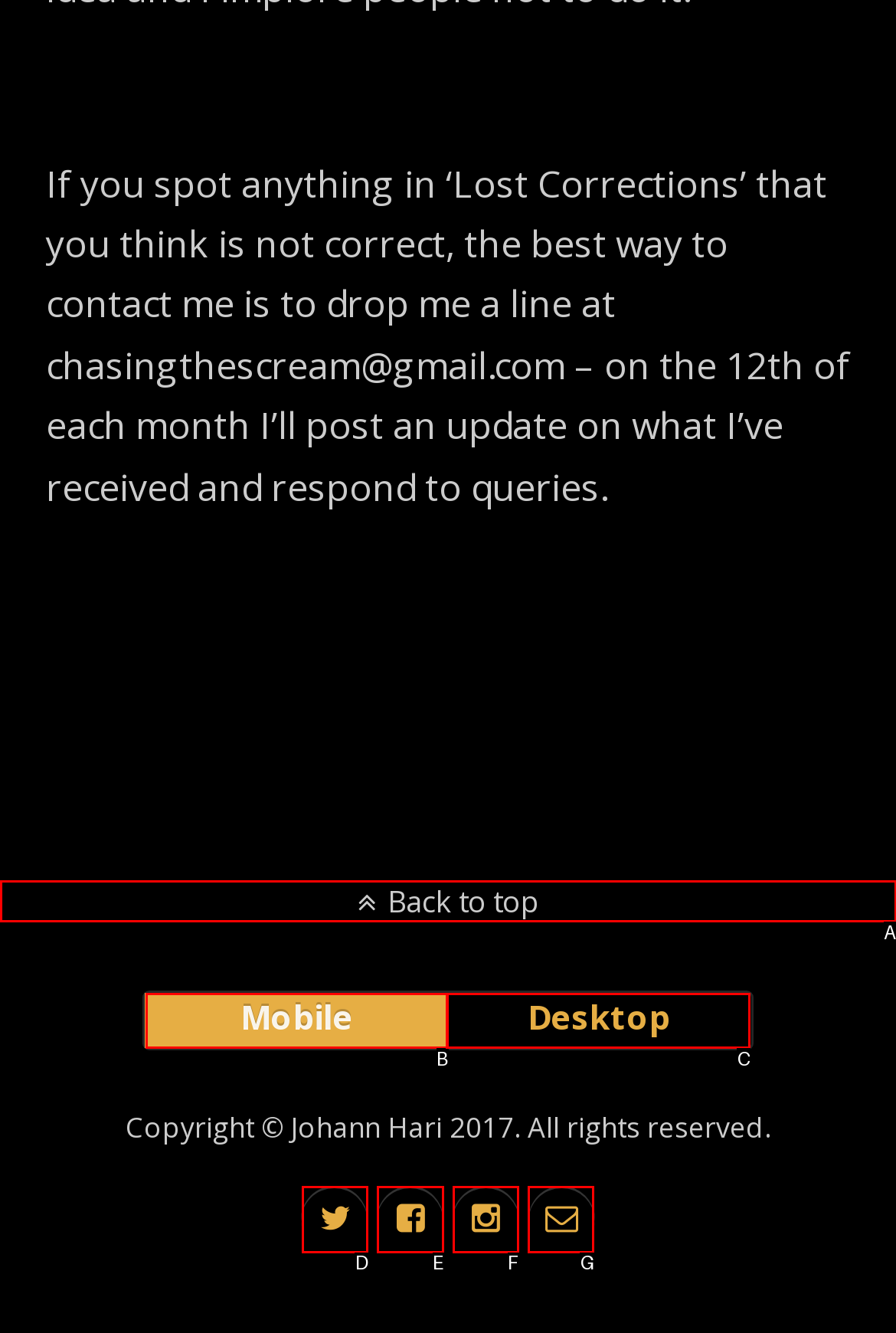Identify the letter of the UI element that corresponds to: Back to top
Respond with the letter of the option directly.

A